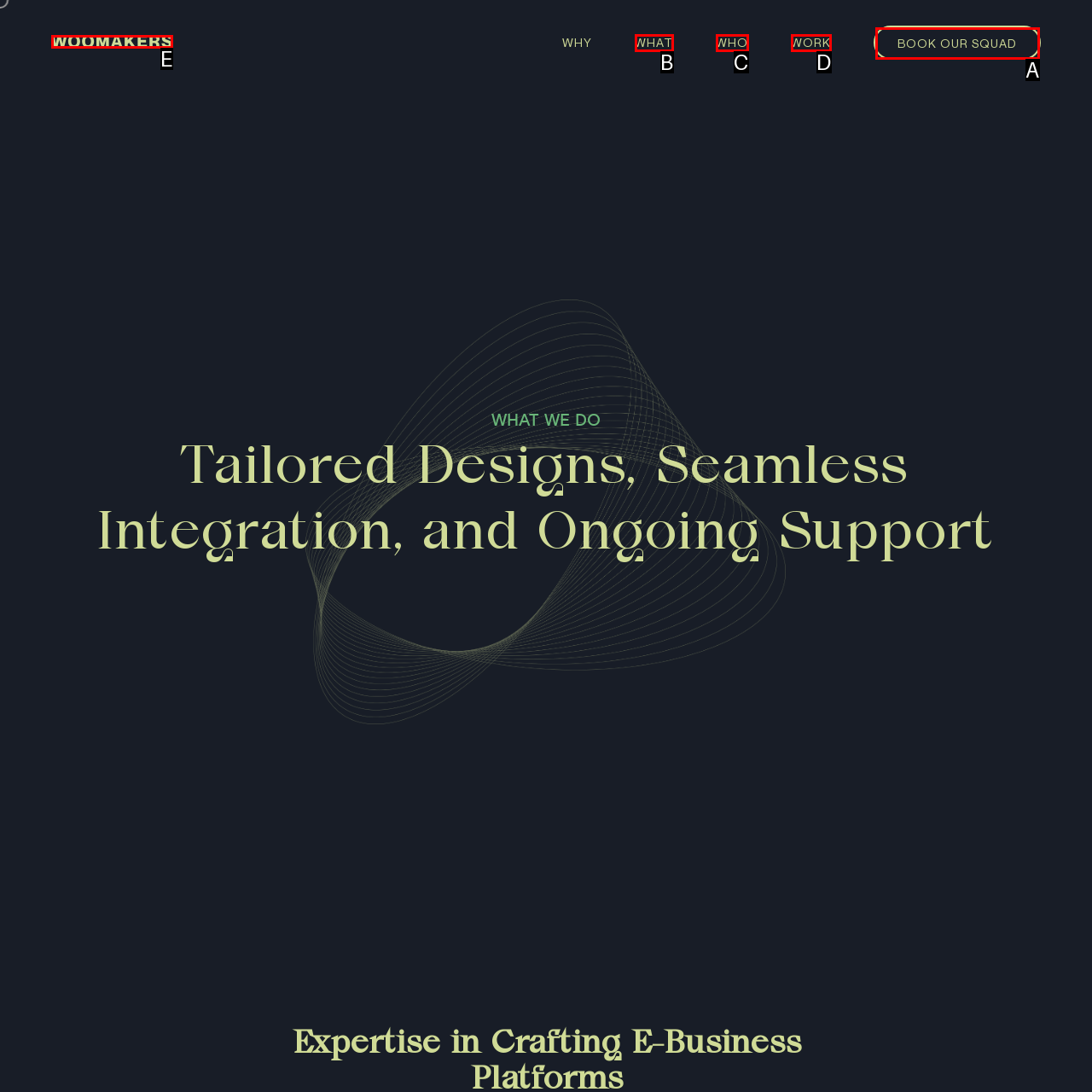Tell me which one HTML element best matches the description: alt="Logo Black"
Answer with the option's letter from the given choices directly.

E